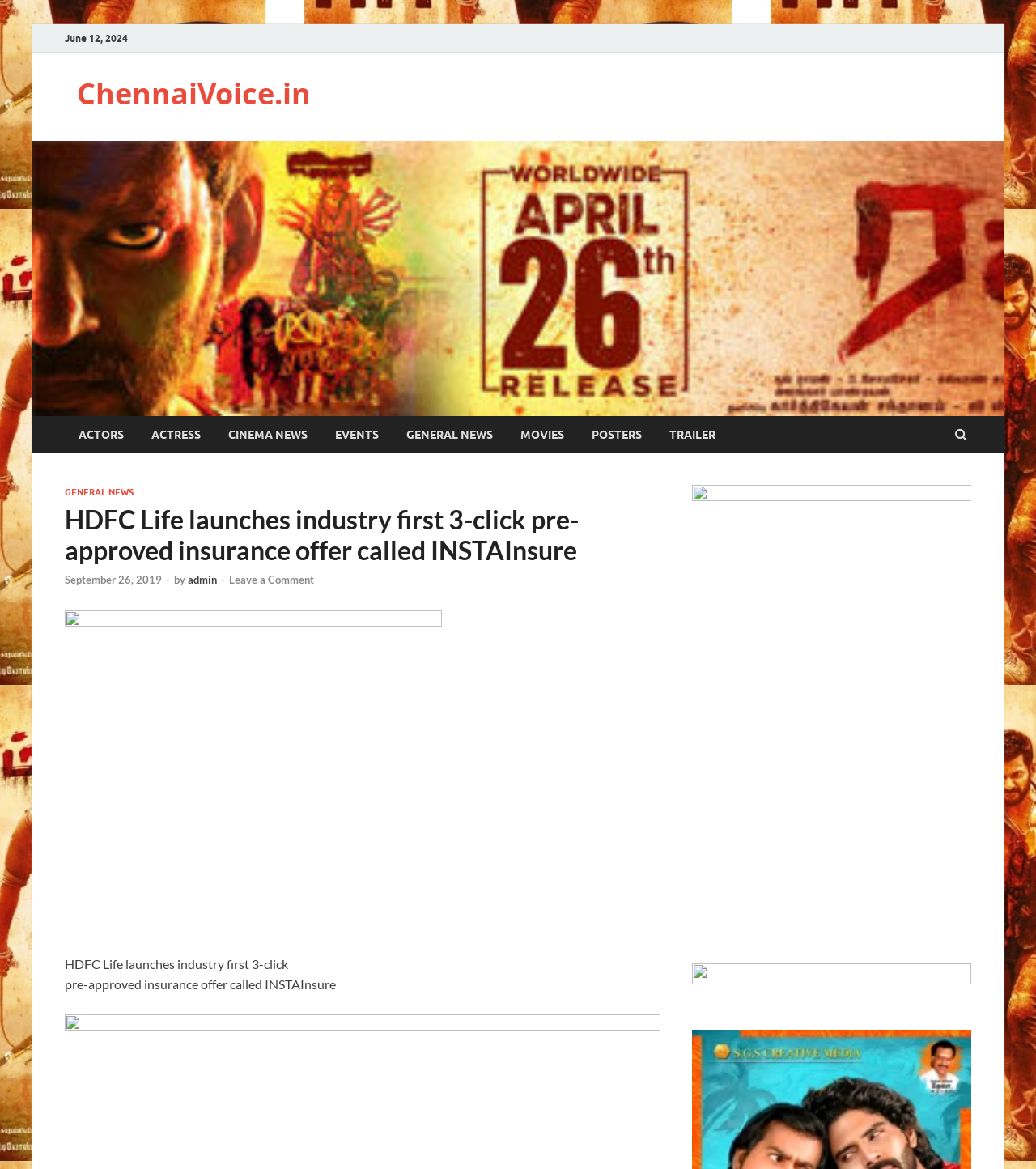What is the category of the news article?
Answer the question in as much detail as possible.

I determined the category of the news article by looking at the links above the heading 'HDFC Life launches industry first 3-click pre-approved insurance offer called INSTAInsure' and found the link 'GENERAL NEWS' which is likely the category of the article.